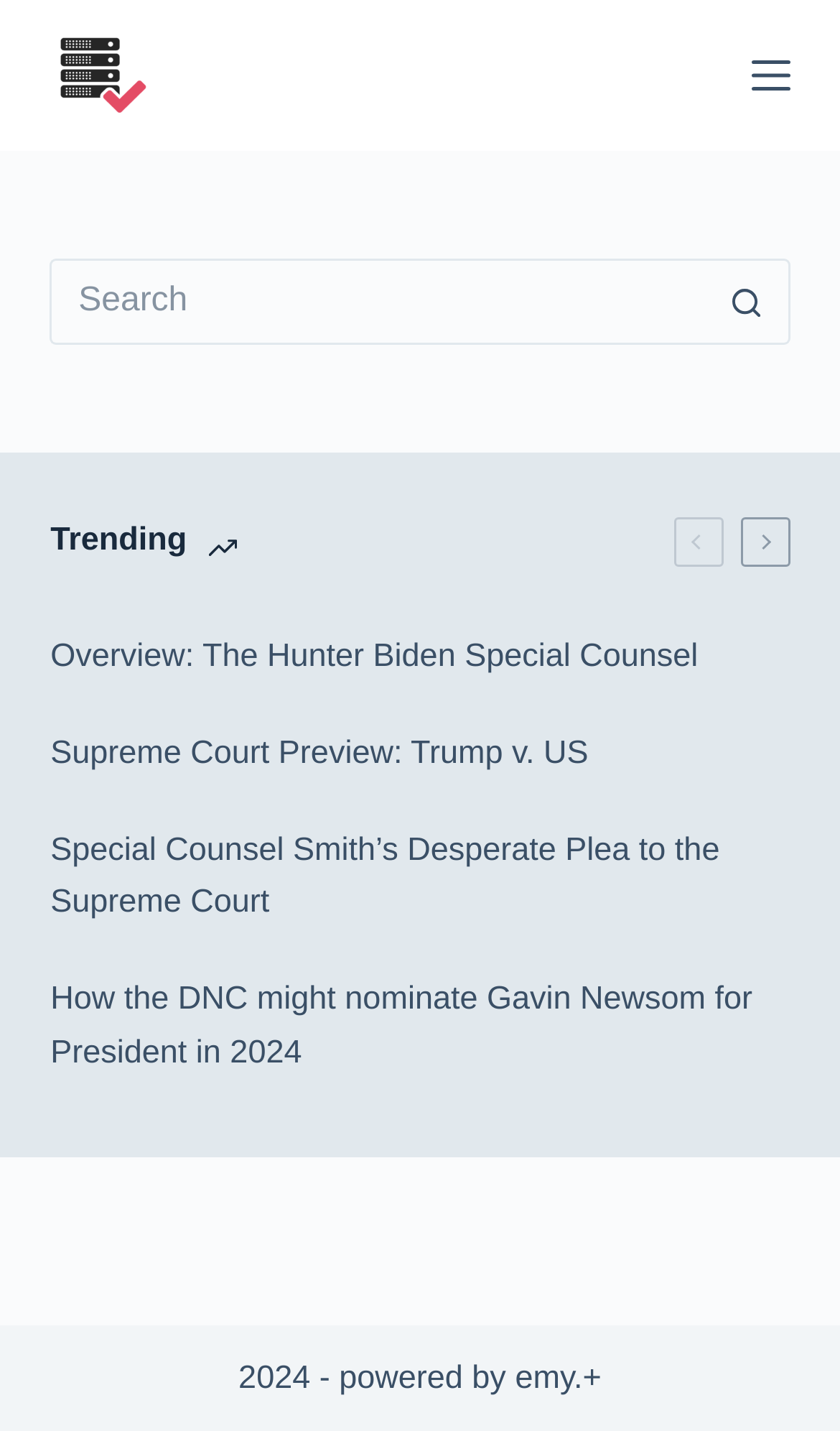Using the information in the image, give a comprehensive answer to the question: 
How many images are on the webpage?

I counted the number of image elements on the webpage, which are the 'emyNews+' logo, the search button image, the image under the 'Trending' heading, and another image under a link.